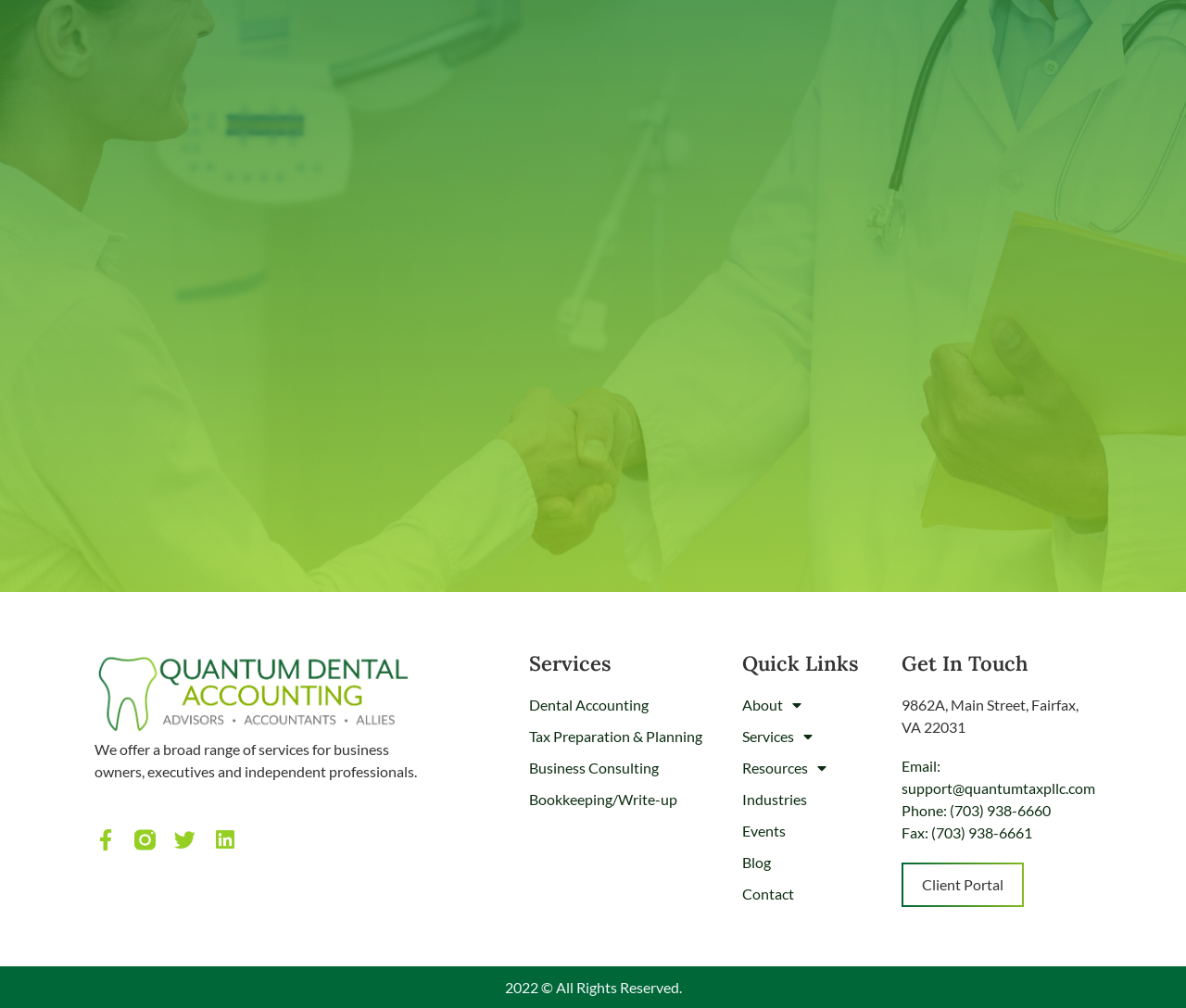Please identify the bounding box coordinates of the element I should click to complete this instruction: 'Click on Facebook link'. The coordinates should be given as four float numbers between 0 and 1, like this: [left, top, right, bottom].

[0.08, 0.822, 0.098, 0.843]